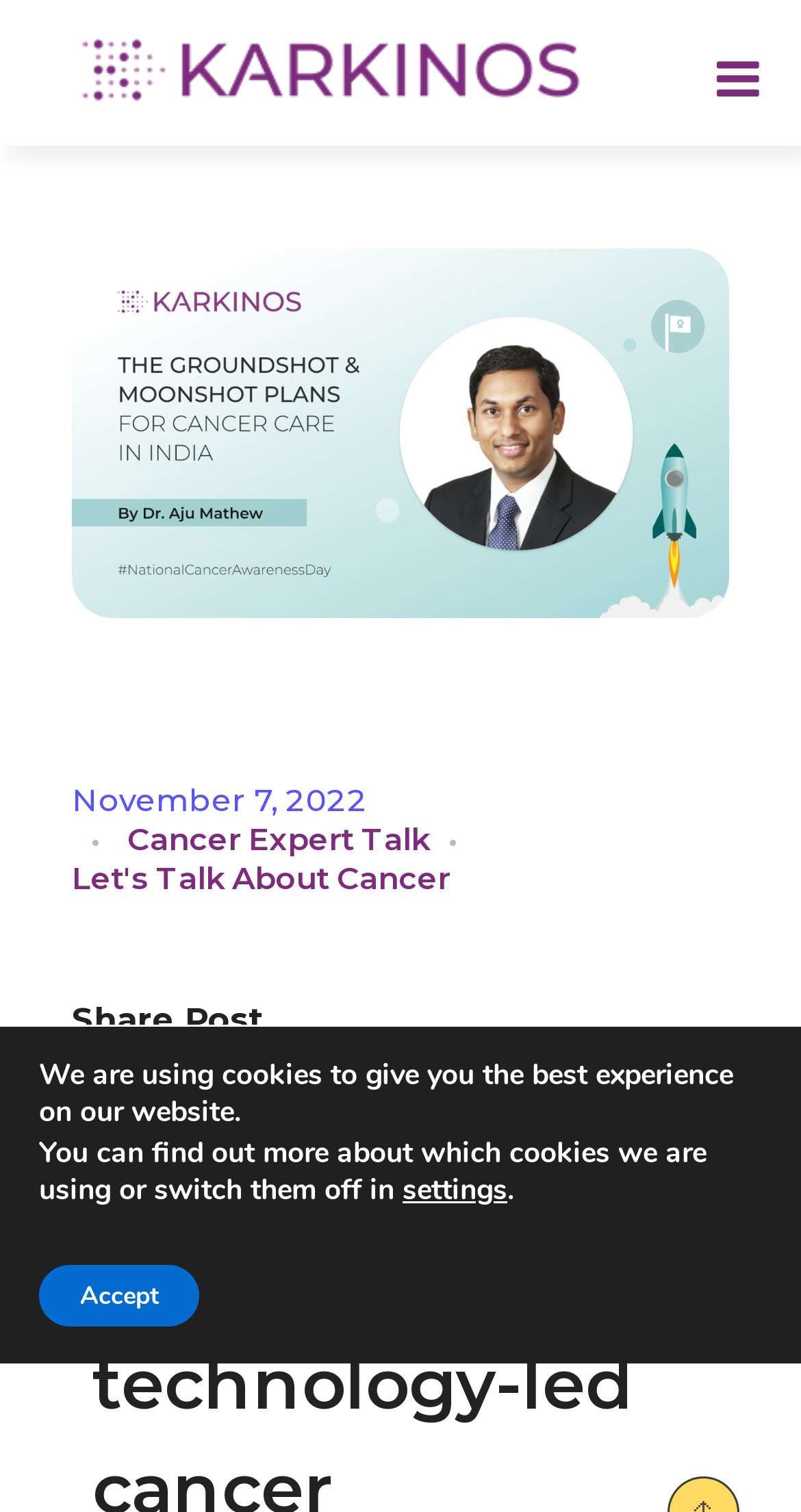Locate and provide the bounding box coordinates for the HTML element that matches this description: "aria-label="Twitter" title="Twitter"".

[0.195, 0.699, 0.285, 0.747]